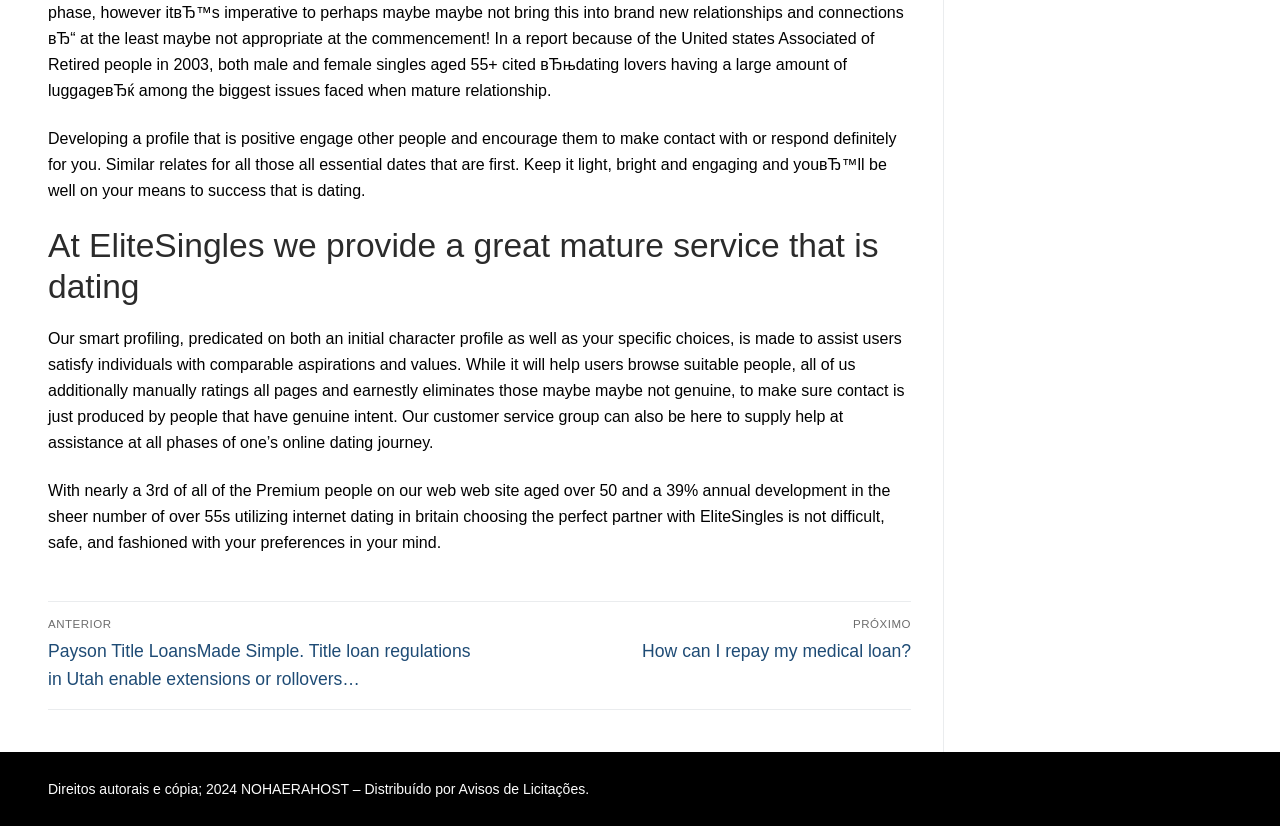Please provide a detailed answer to the question below based on the screenshot: 
How does EliteSingles ensure genuine contact?

The text 'all of us additionally manually ratings all pages and earnestly eliminates those maybe not genuine, to make sure contact is just produced by people that have genuine intent' suggests that EliteSingles ensures genuine contact by manually rating profiles and removing those that are not genuine.